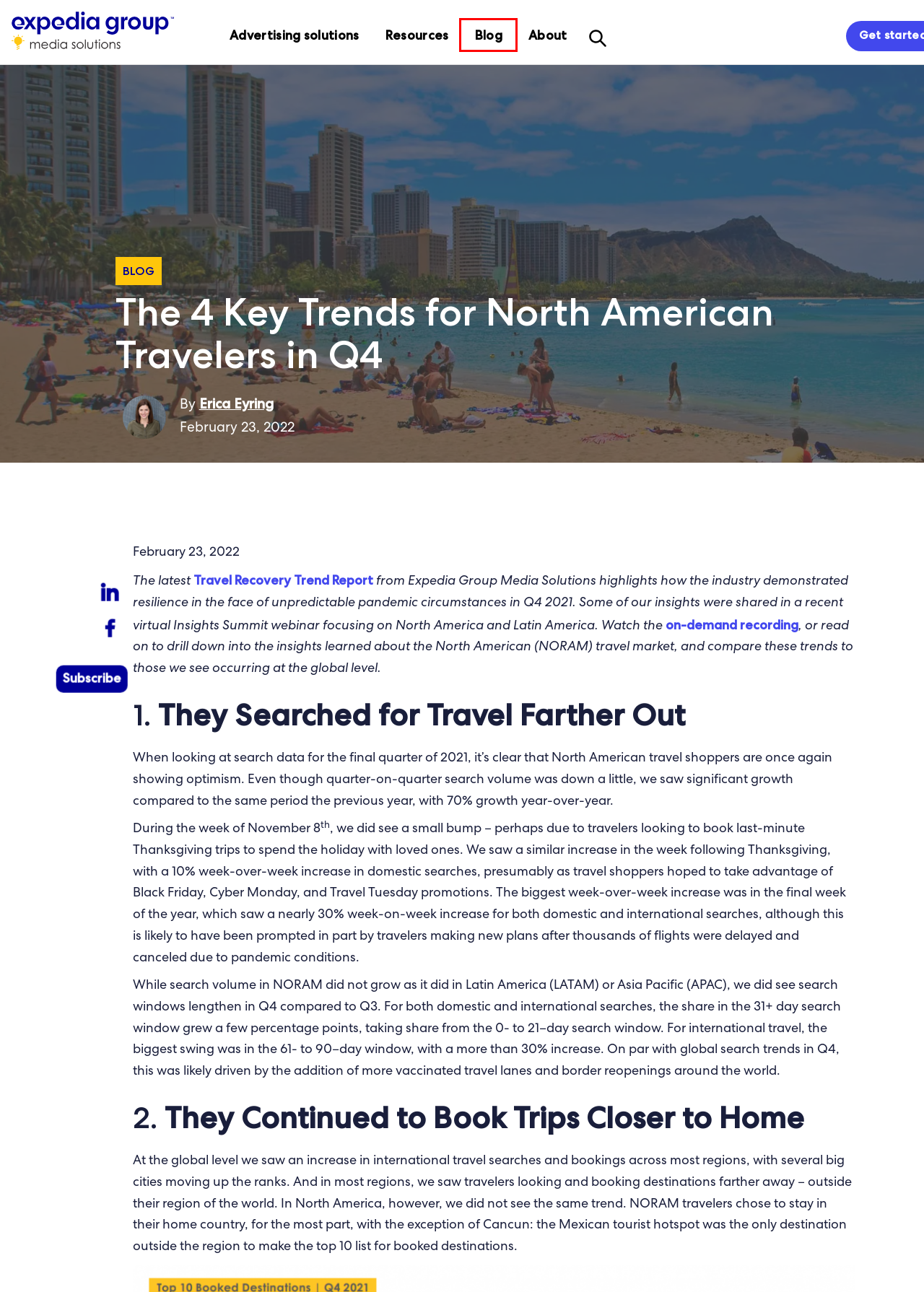You have been given a screenshot of a webpage with a red bounding box around a UI element. Select the most appropriate webpage description for the new webpage that appears after clicking the element within the red bounding box. The choices are:
A. Subscribe to Expedia Media Solutions Blog
B. Virtual Insights Summit: North America and Latin America
C. Landing Pages for Travel Advertisers | Expedia Group Media Solutions
D. Financial Services Marketing - Expedia Group Media Solutions
E. hotel marketing Archives - Expedia Group Media Solutions
F. Blog - Expedia Group Media Solutions
G. Erica Eyring, Author at Expedia Group Media Solutions
H. Travel Advertising & Marketing Services | Expedia Group

F